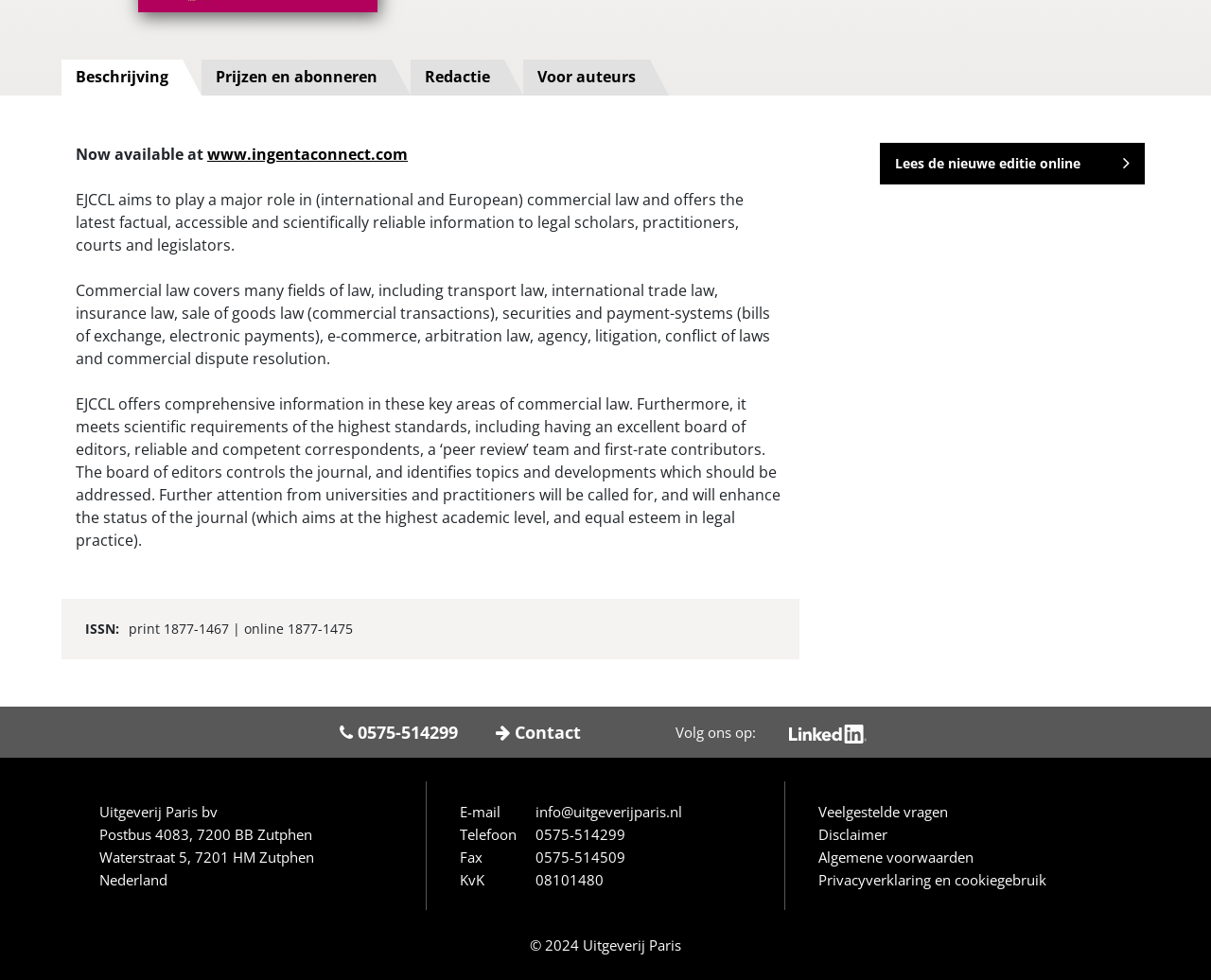Please determine the bounding box coordinates for the element with the description: "0575-514299".

[0.442, 0.842, 0.516, 0.861]